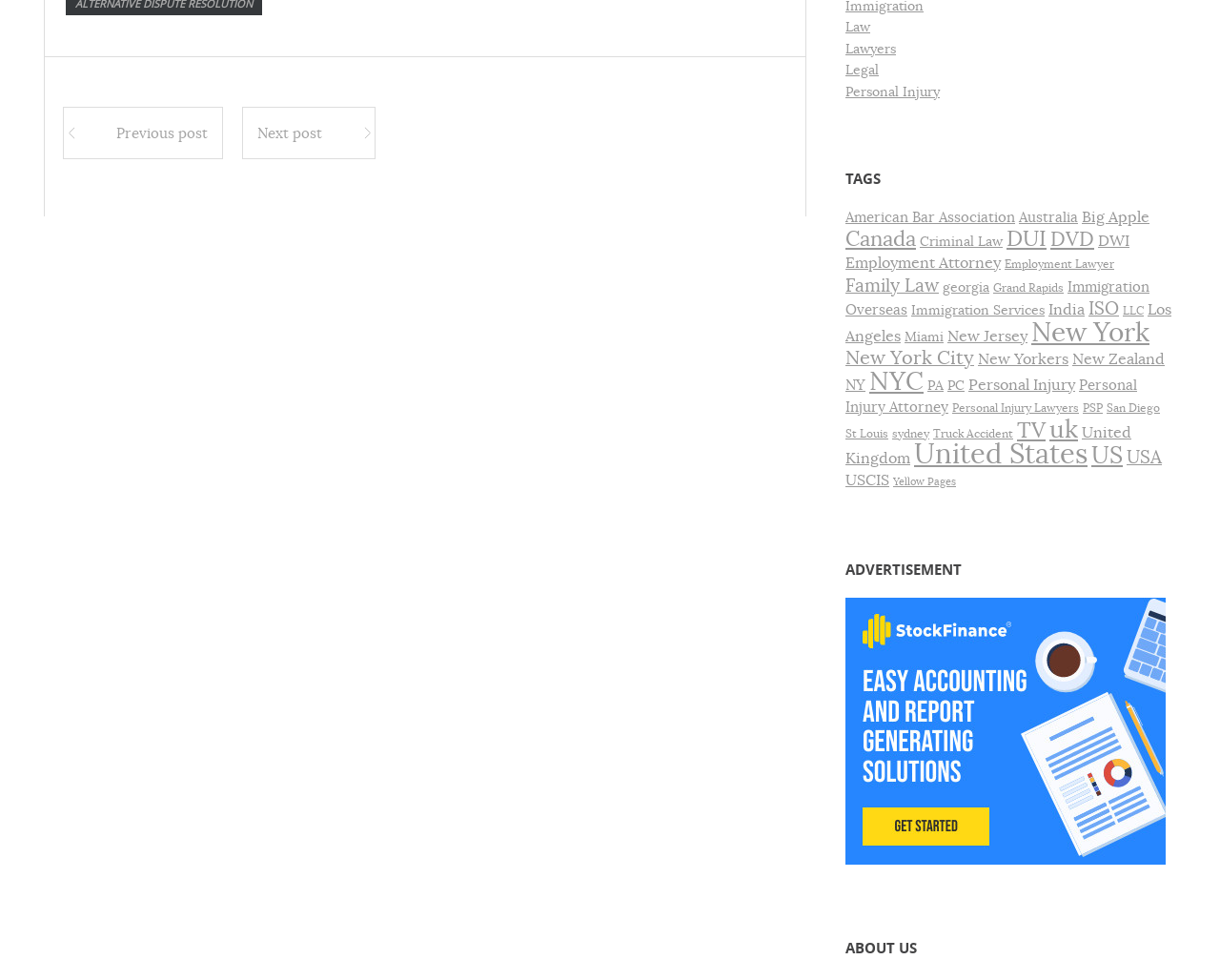What is the category of 'Immigration Overseas'?
Please provide a full and detailed response to the question.

Based on the webpage, 'Immigration Overseas' is listed under the 'TAGS' section, and it is also a subcategory of 'Law' and 'Legal' categories, indicating that it is a type of law.